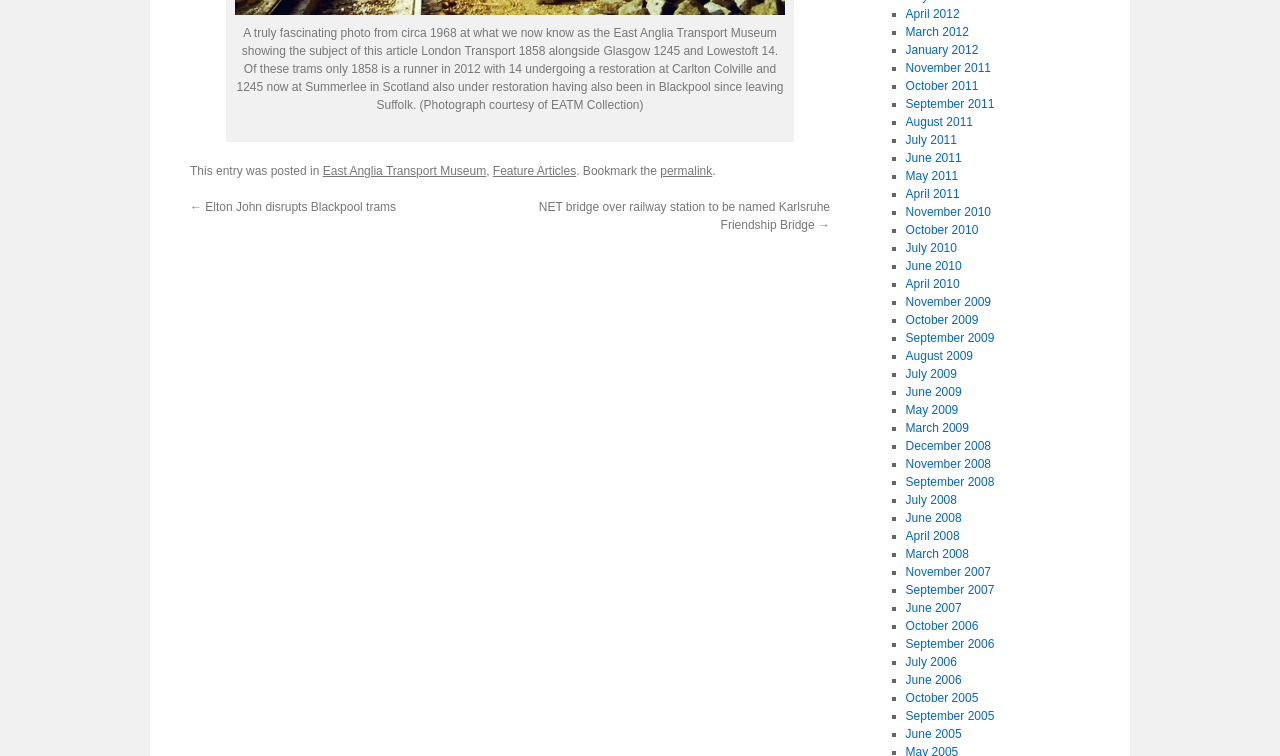Please determine the bounding box coordinates of the element to click on in order to accomplish the following task: "See more apps by this developer". Ensure the coordinates are four float numbers ranging from 0 to 1, i.e., [left, top, right, bottom].

None